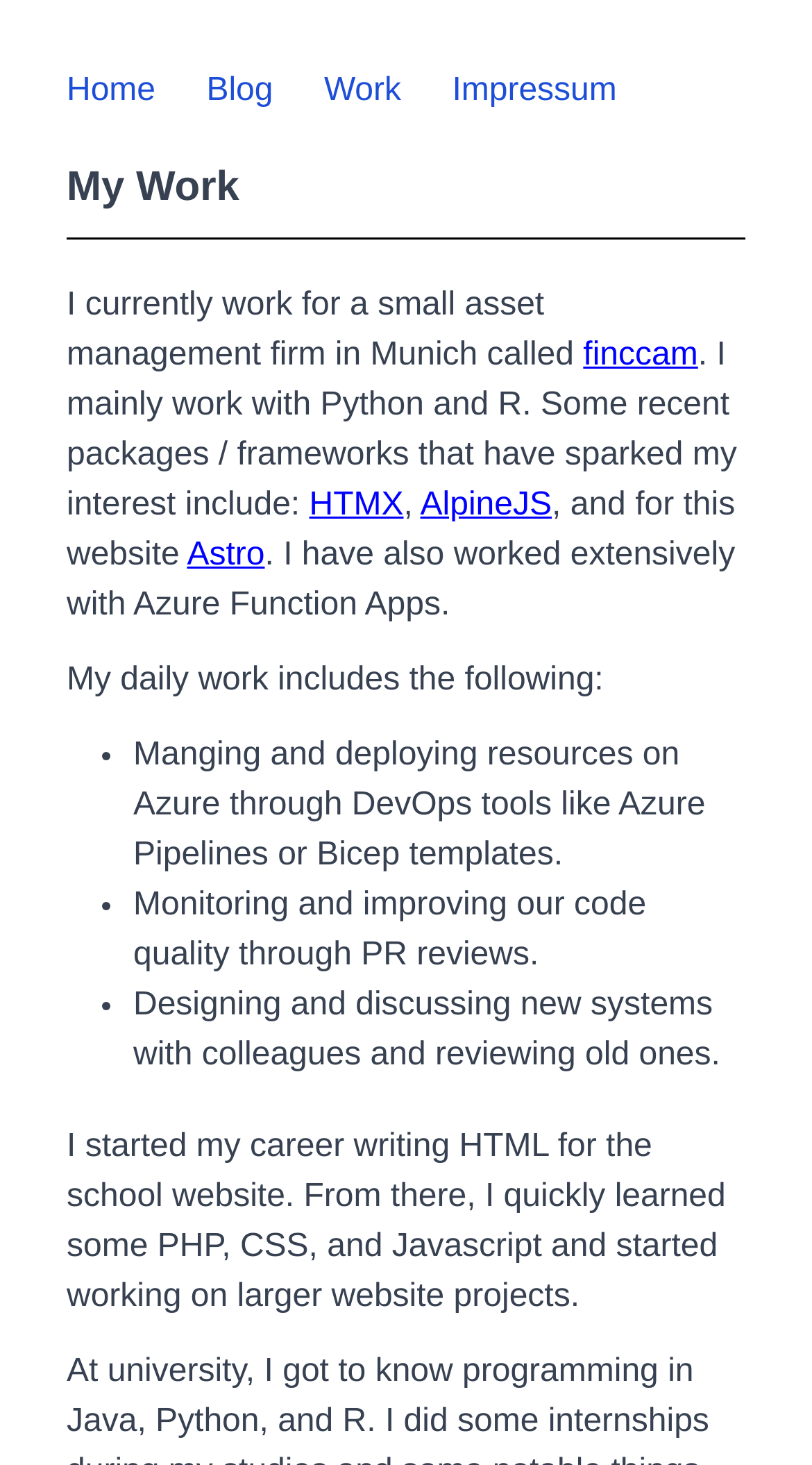What is one of Alexander Kammerer's daily work tasks?
Based on the screenshot, answer the question with a single word or phrase.

Manging and deploying resources on Azure